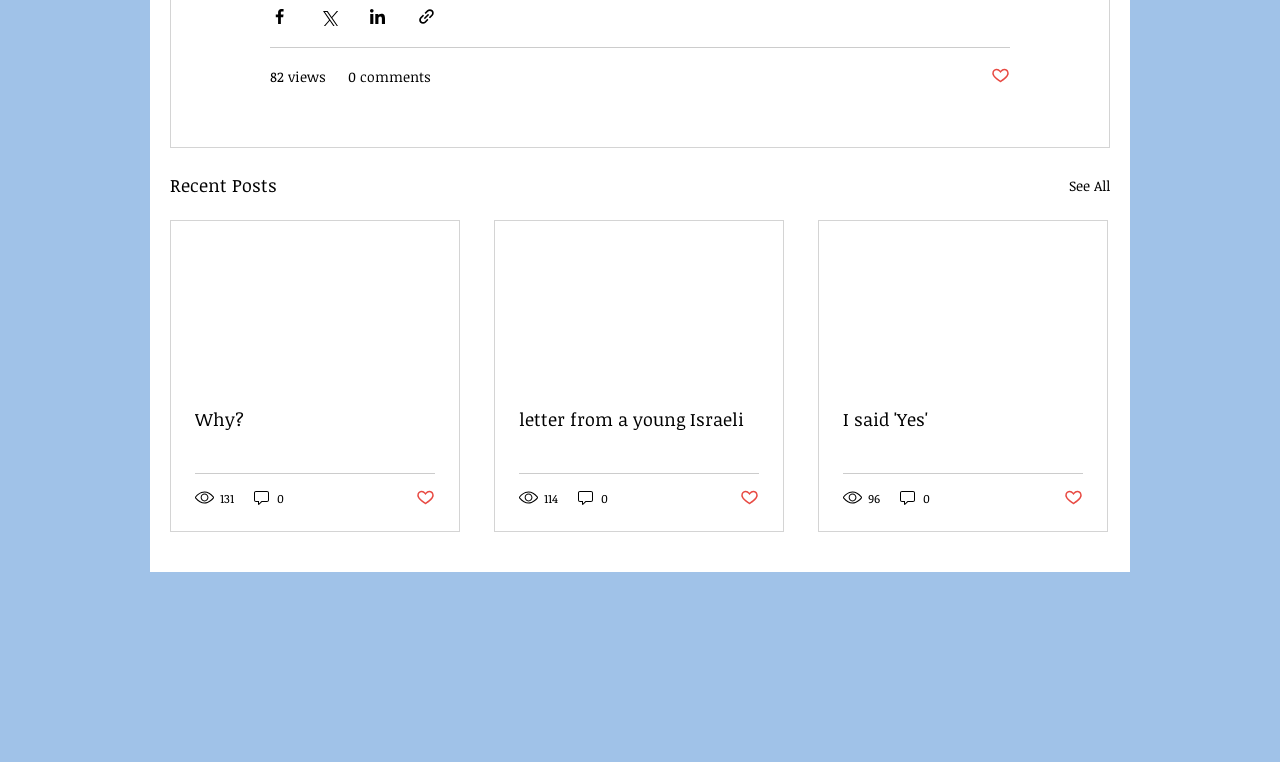Please locate the clickable area by providing the bounding box coordinates to follow this instruction: "Read the article".

[0.134, 0.29, 0.359, 0.502]